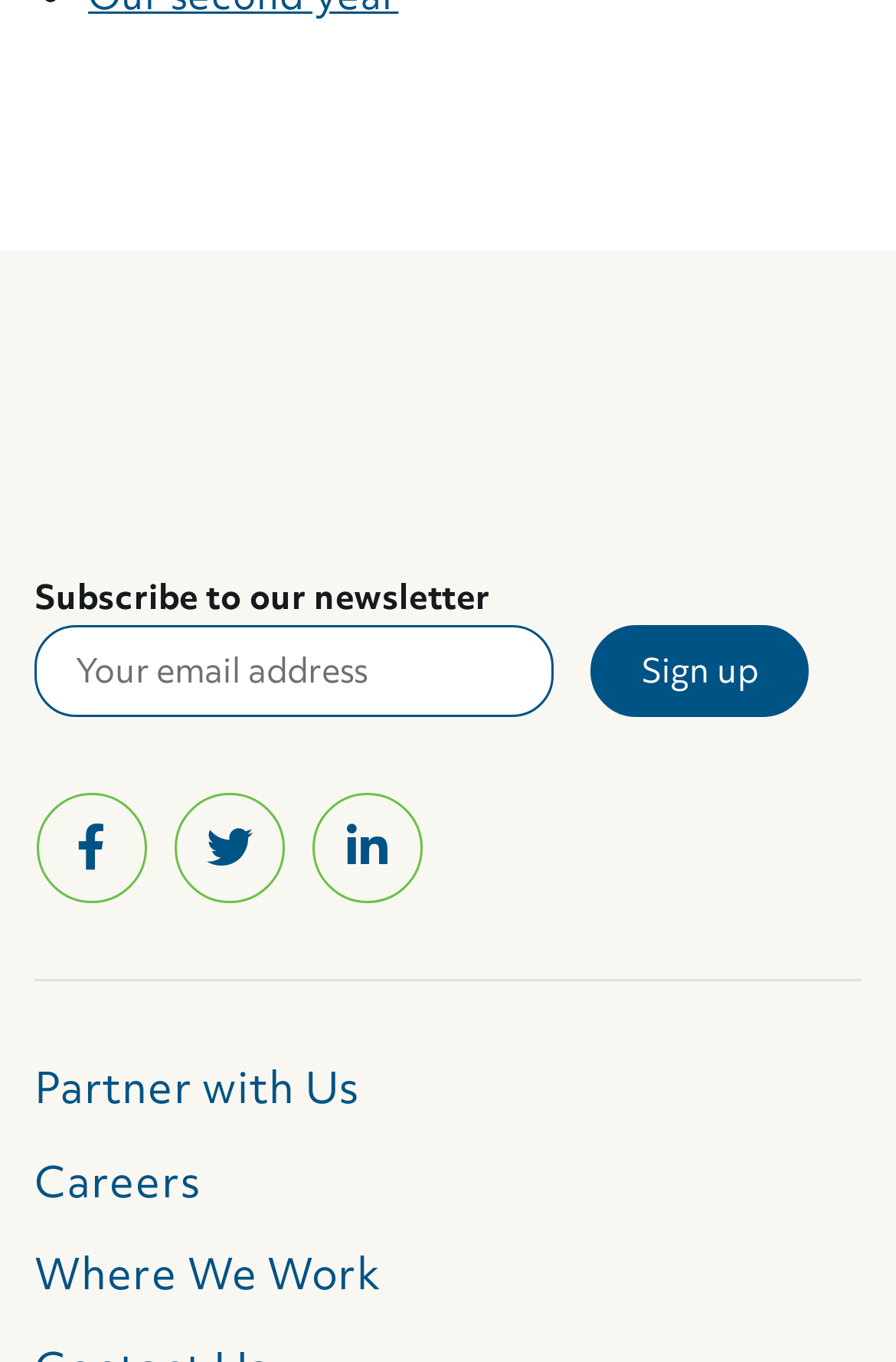How many social media links are present?
Using the image, answer in one word or phrase.

3